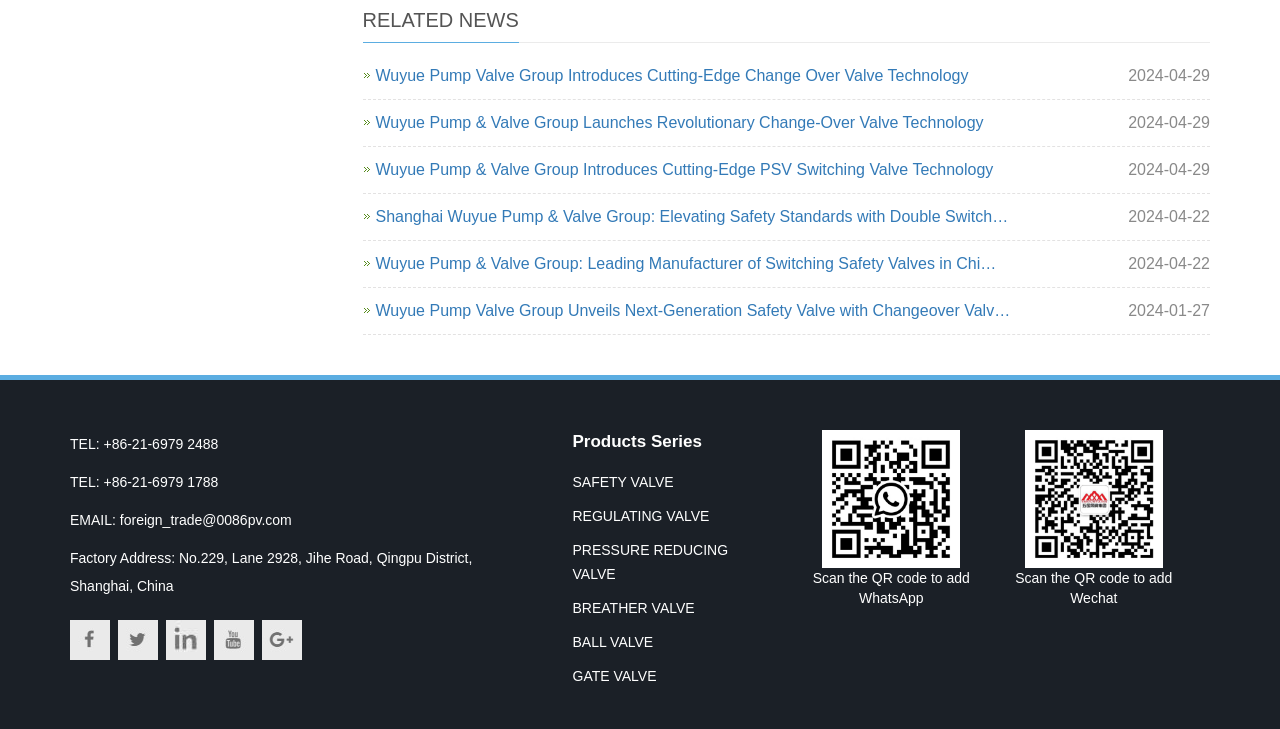What is the company's phone number?
Give a detailed response to the question by analyzing the screenshot.

The company's phone number can be found at the bottom of the webpage, in the contact information section. It is listed as 'TEL: +86-21-6979 2488'.